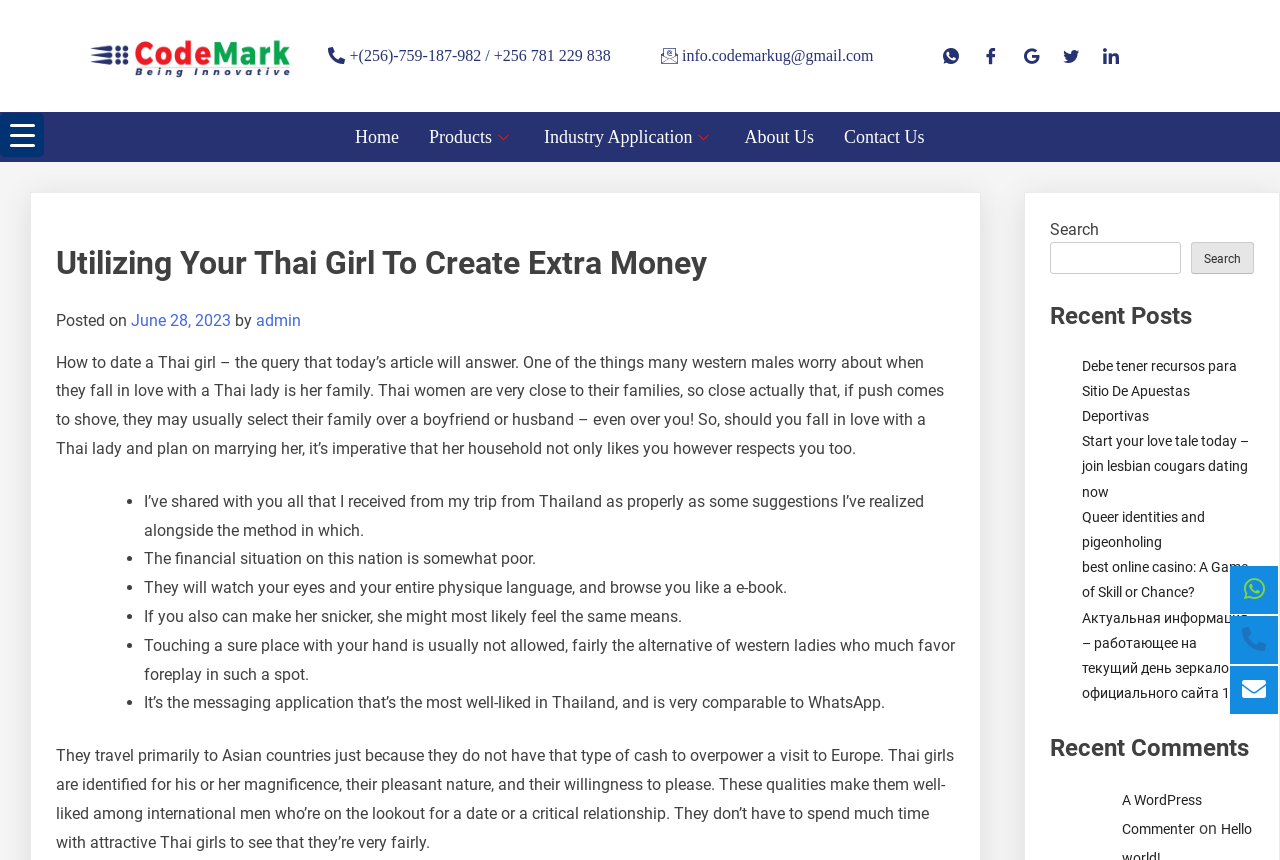Find the bounding box of the element with the following description: "Queer identities and pigeonholing". The coordinates must be four float numbers between 0 and 1, formatted as [left, top, right, bottom].

[0.845, 0.592, 0.941, 0.64]